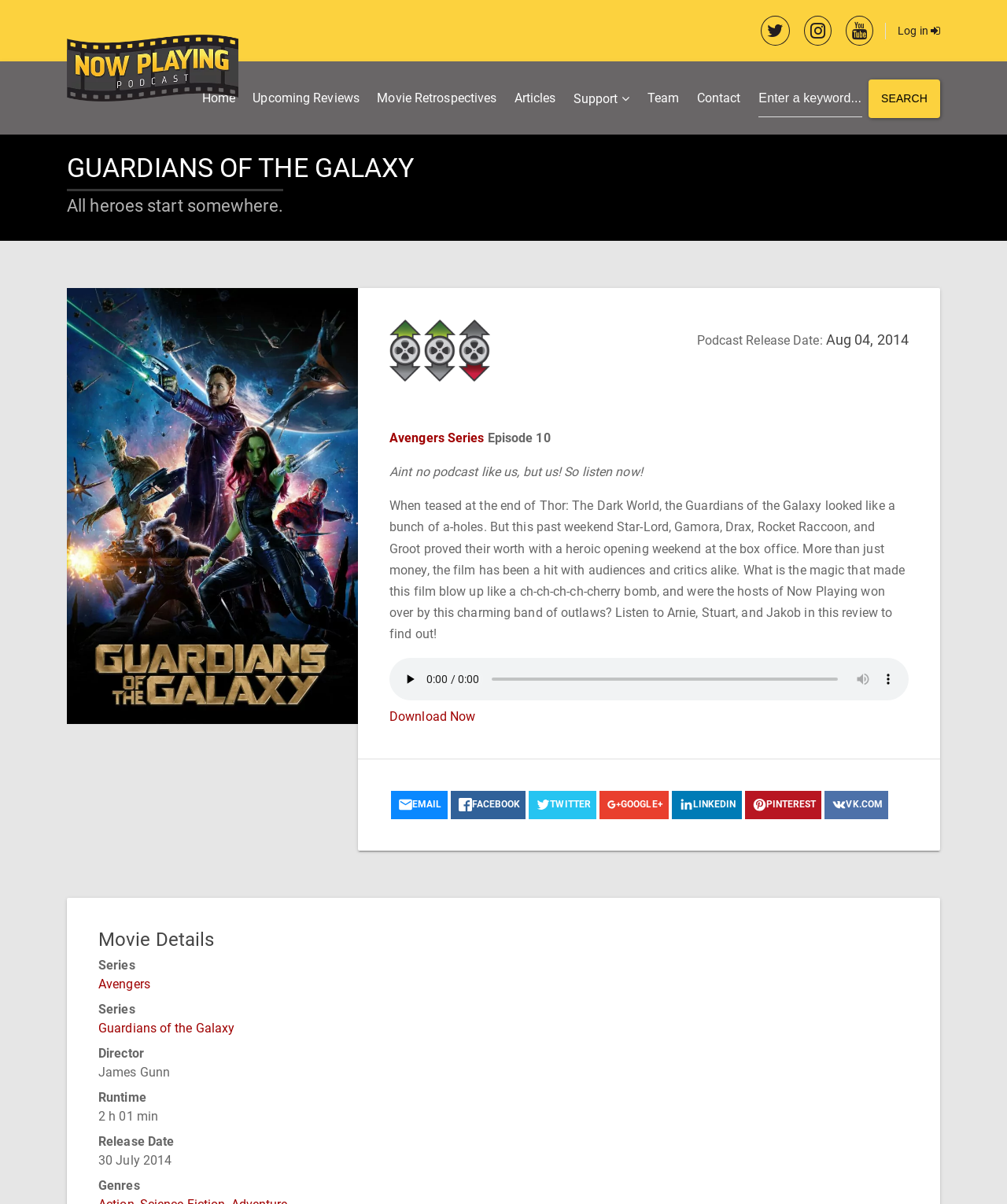Identify the bounding box coordinates of the element to click to follow this instruction: 'Click on the 'info@chashama.org' email link'. Ensure the coordinates are four float values between 0 and 1, provided as [left, top, right, bottom].

None